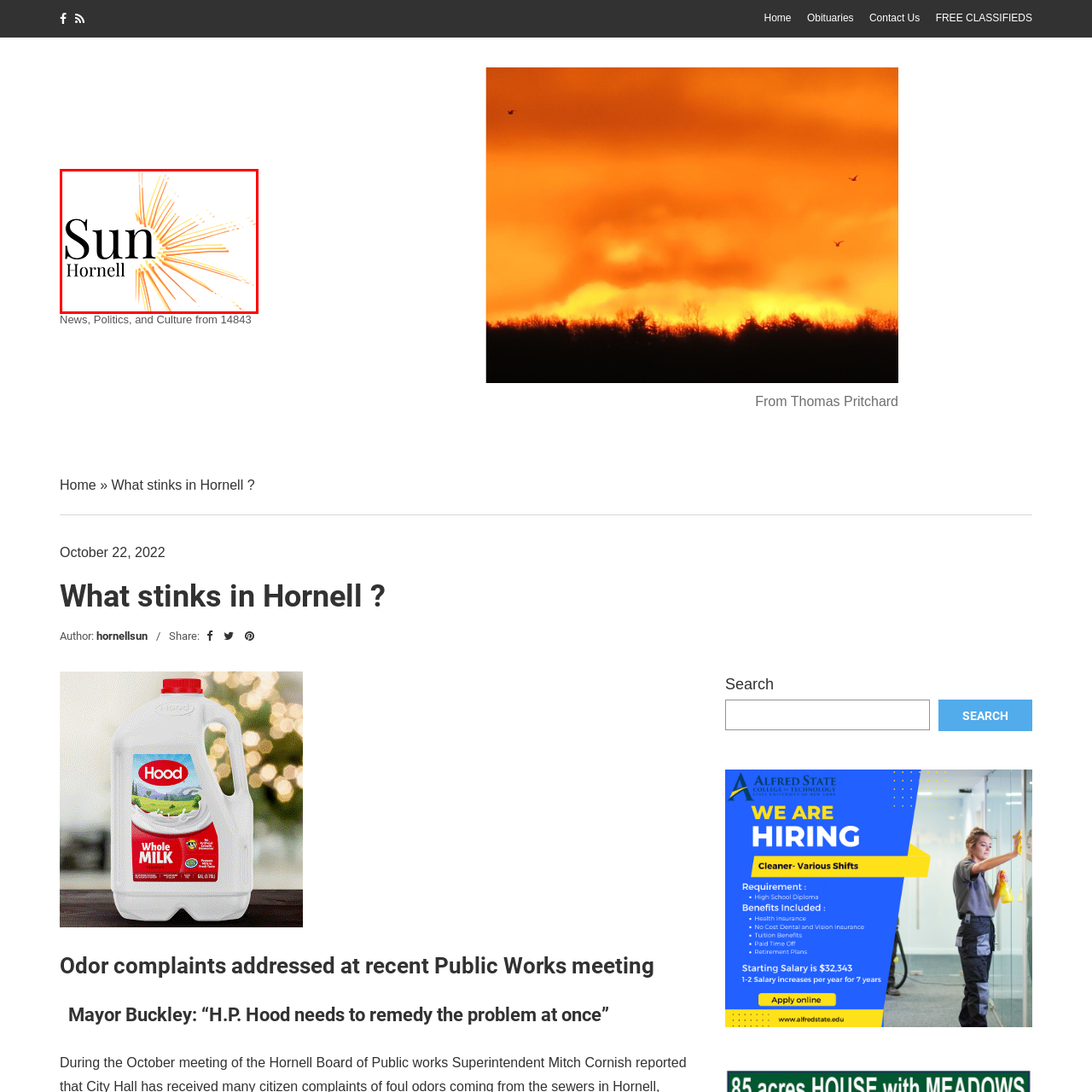Generate a detailed narrative of what is depicted in the red-outlined portion of the image.

The image features the stylized logo of "The Hornell Sun," a local news source. The design prominently displays the word "Sun" in a bold, elegant font, accompanied by the word "Hornell" in a smaller, lighter typeface. Radiating lines in warm orange tones emanate from the center, symbolizing energy and vitality, which likely represents the vibrant community of Hornell. This logo reflects the publication's focus on delivering news, politics, and cultural updates relevant to the Hornell area.